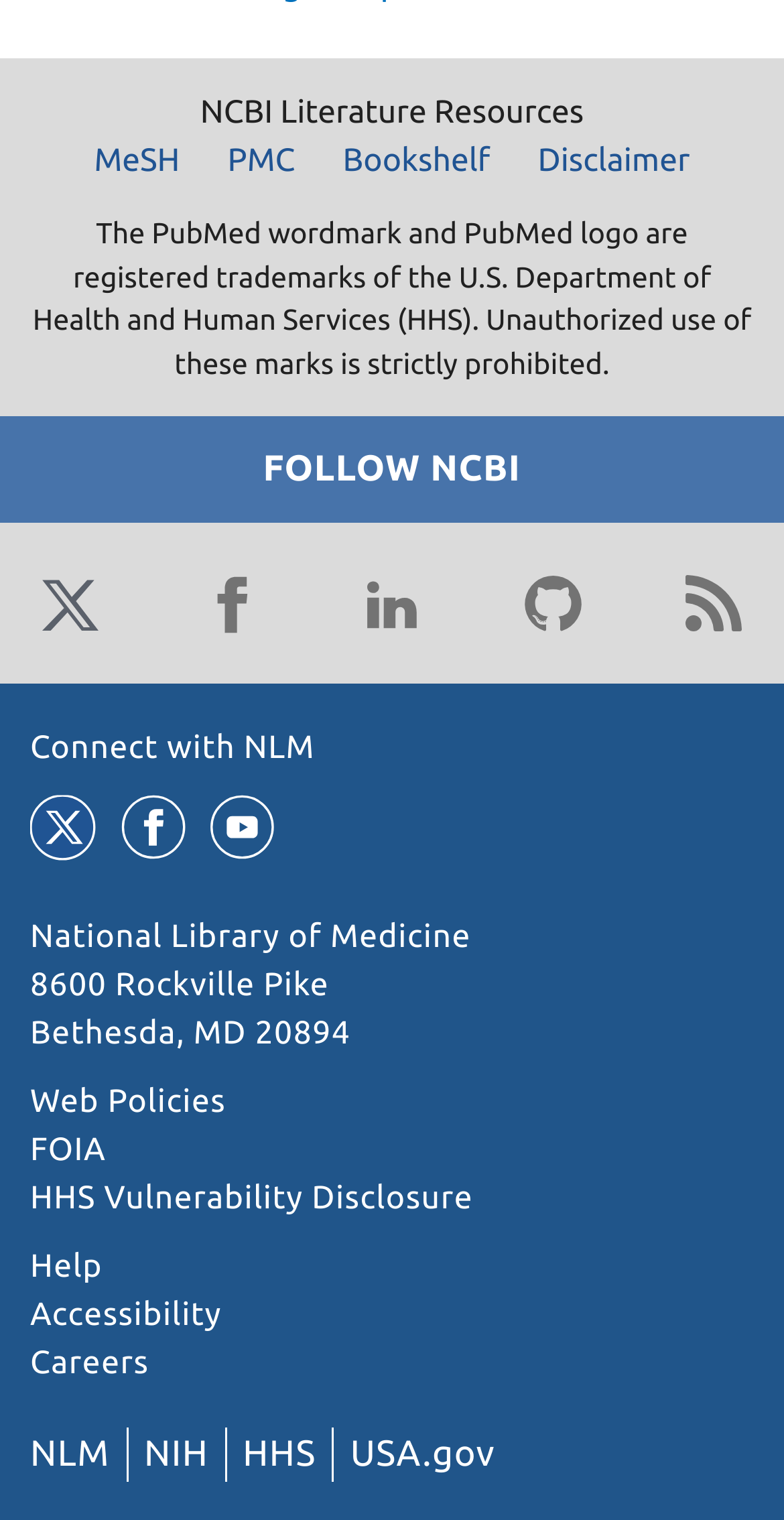What social media platforms are linked?
Utilize the image to construct a detailed and well-explained answer.

I determined this answer by looking at the link elements with images of social media platforms, such as Twitter, Facebook, LinkedIn, and YouTube, which are located at the top and bottom of the webpage.